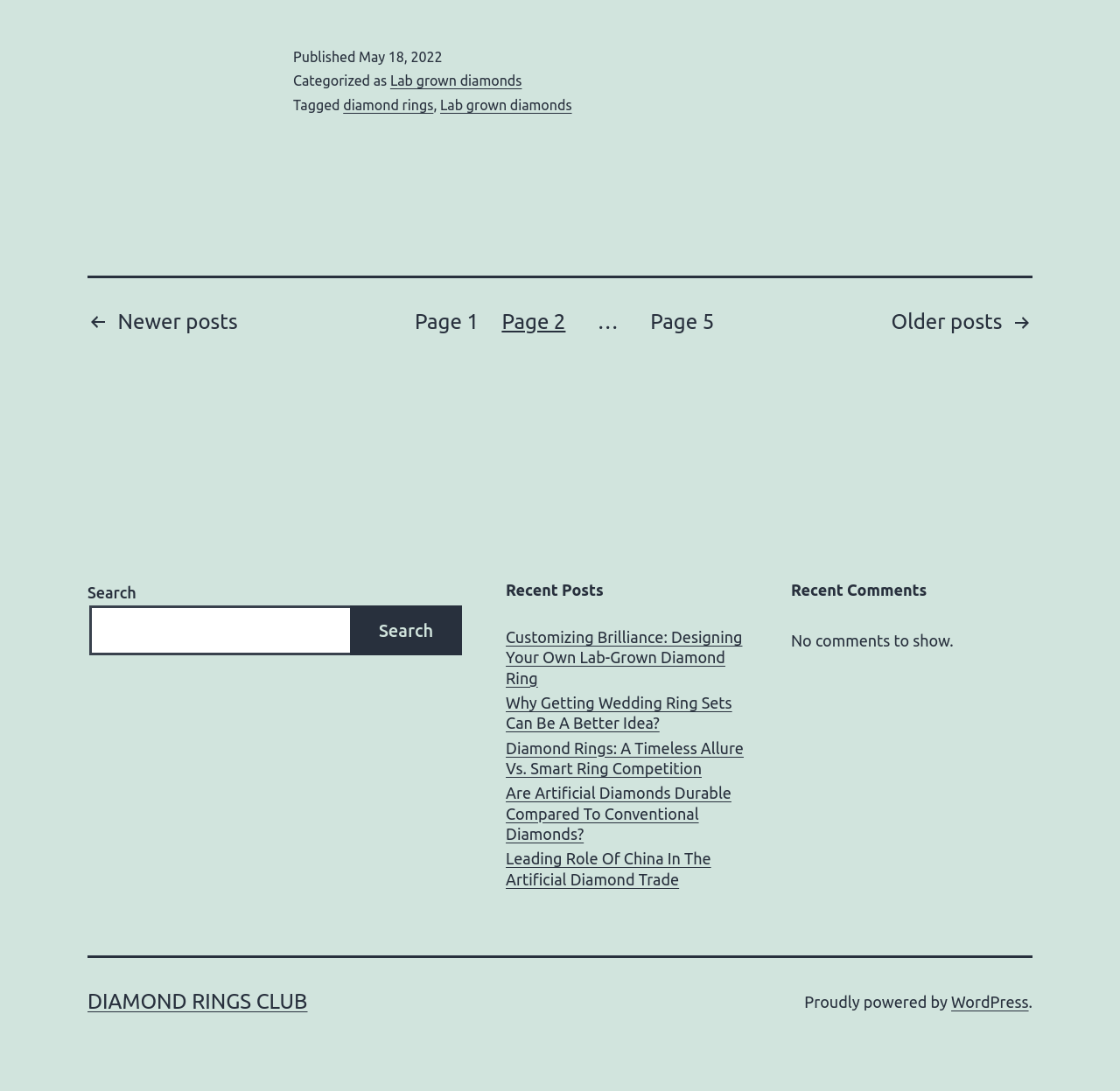How many recent posts are listed?
Use the information from the image to give a detailed answer to the question.

I counted the number of links under the 'Recent Posts' heading and found 5 recent posts listed.